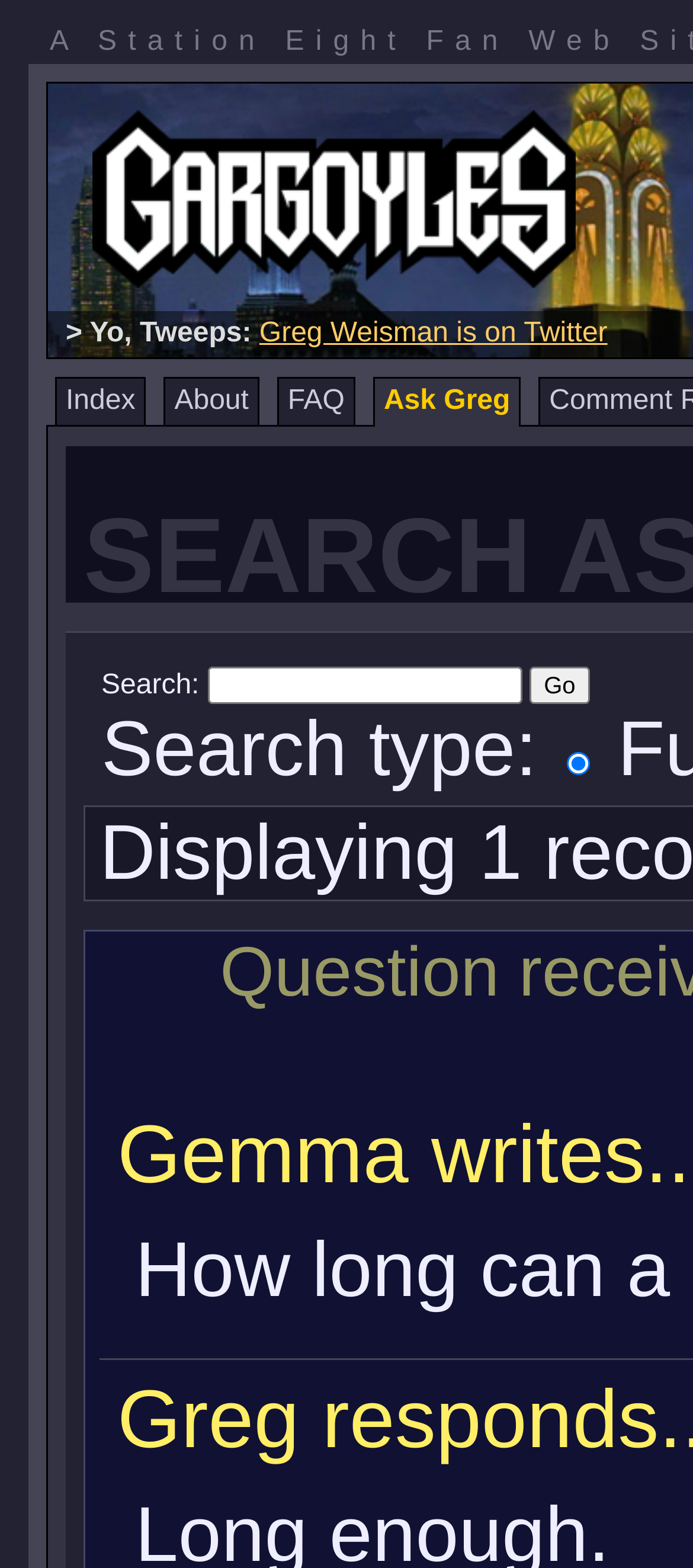What is the purpose of the textbox?
Please provide a single word or phrase answer based on the image.

Search input